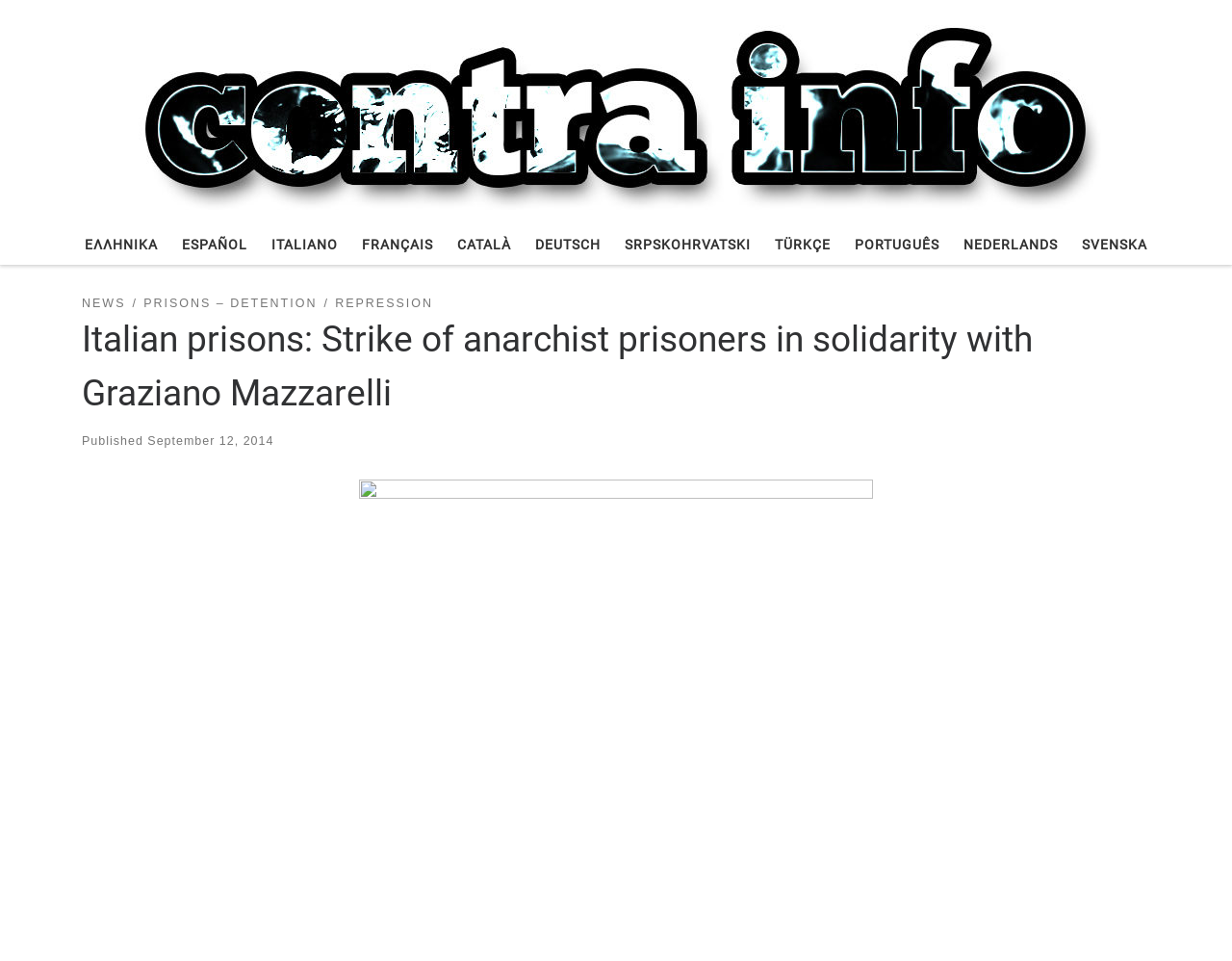Provide your answer in one word or a succinct phrase for the question: 
What is the date of the published article?

September 12, 2014